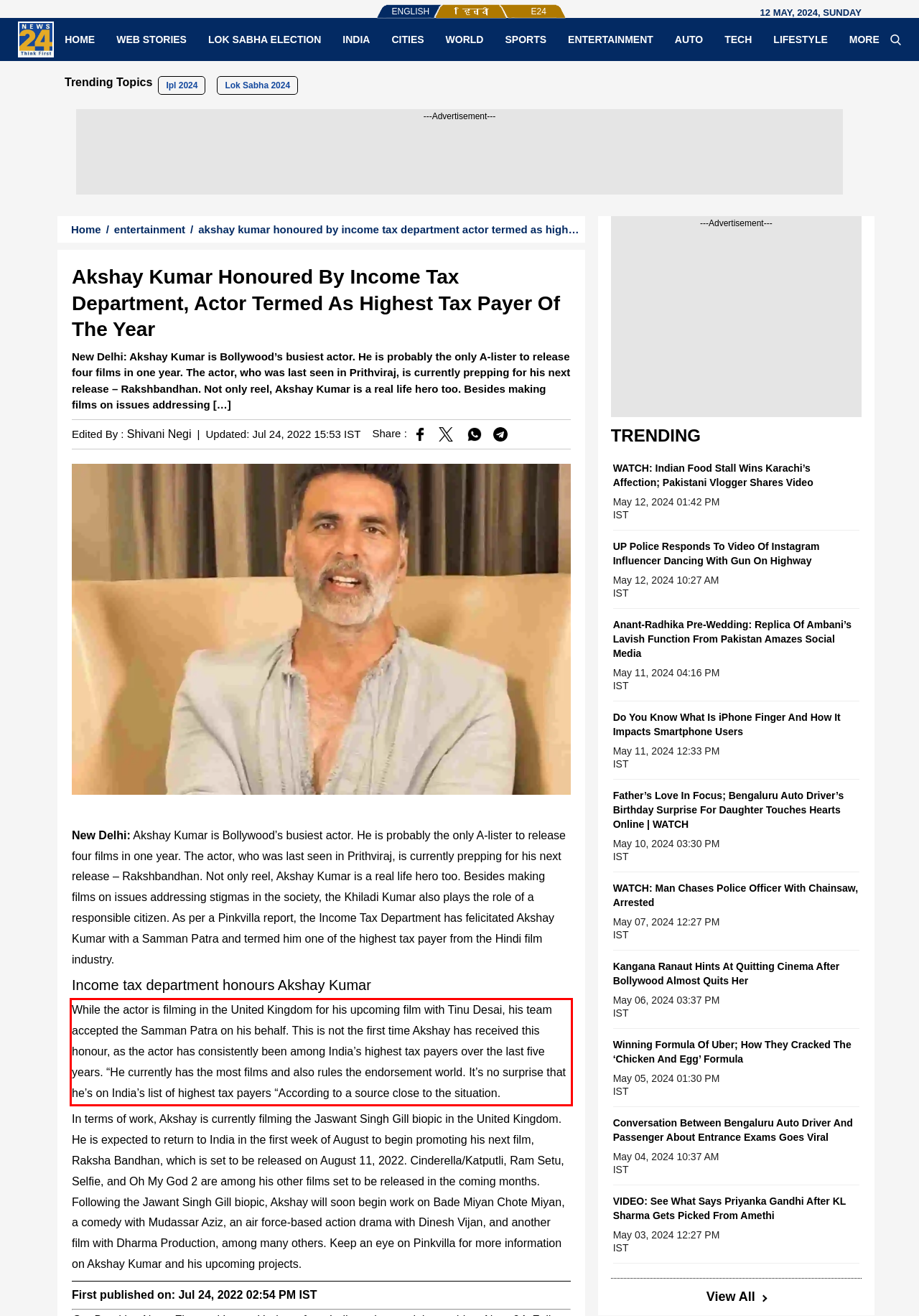Perform OCR on the text inside the red-bordered box in the provided screenshot and output the content.

While the actor is filming in the United Kingdom for his upcoming film with Tinu Desai, his team accepted the Samman Patra on his behalf. This is not the first time Akshay has received this honour, as the actor has consistently been among India’s highest tax payers over the last five years. “He currently has the most films and also rules the endorsement world. It’s no surprise that he’s on India’s list of highest tax payers “According to a source close to the situation.